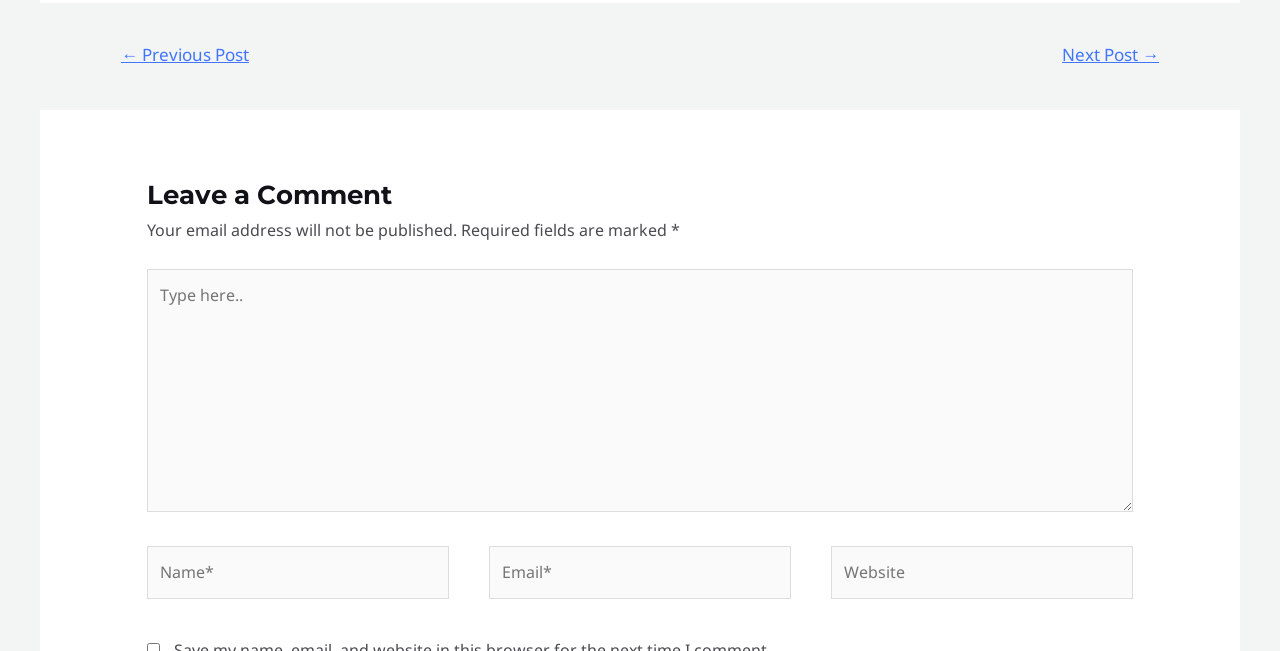Analyze the image and deliver a detailed answer to the question: What is the symbol used to indicate required fields?

The symbol '*' is used to indicate required fields in the 'Leave a Comment' section. This is evident from the presence of '*' next to the 'Name' and 'Email' fields, which are marked as required. This symbol is commonly used to denote required fields in forms and is used consistently throughout the section.